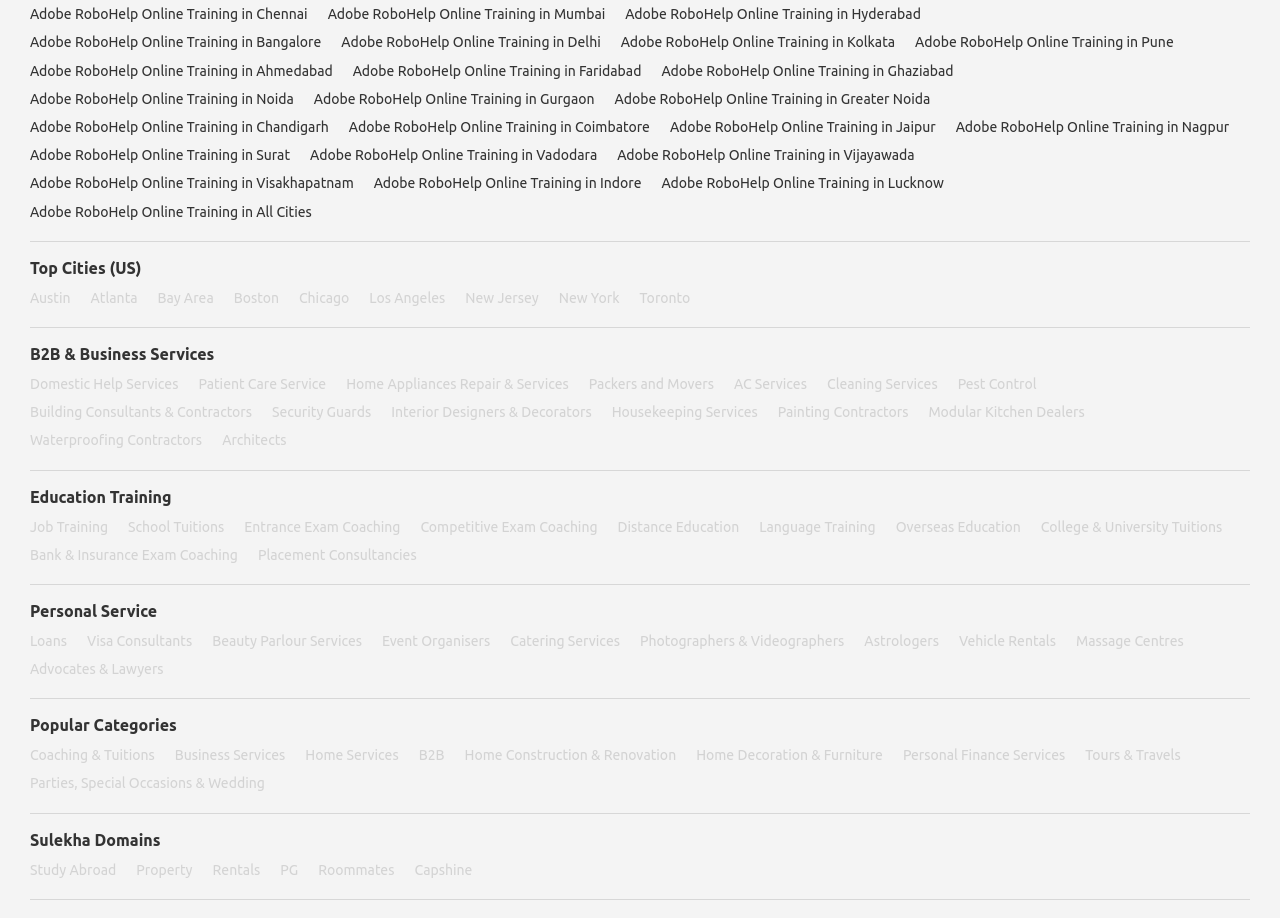Locate the bounding box coordinates of the element that should be clicked to execute the following instruction: "View Top Cities in US".

[0.023, 0.282, 0.11, 0.302]